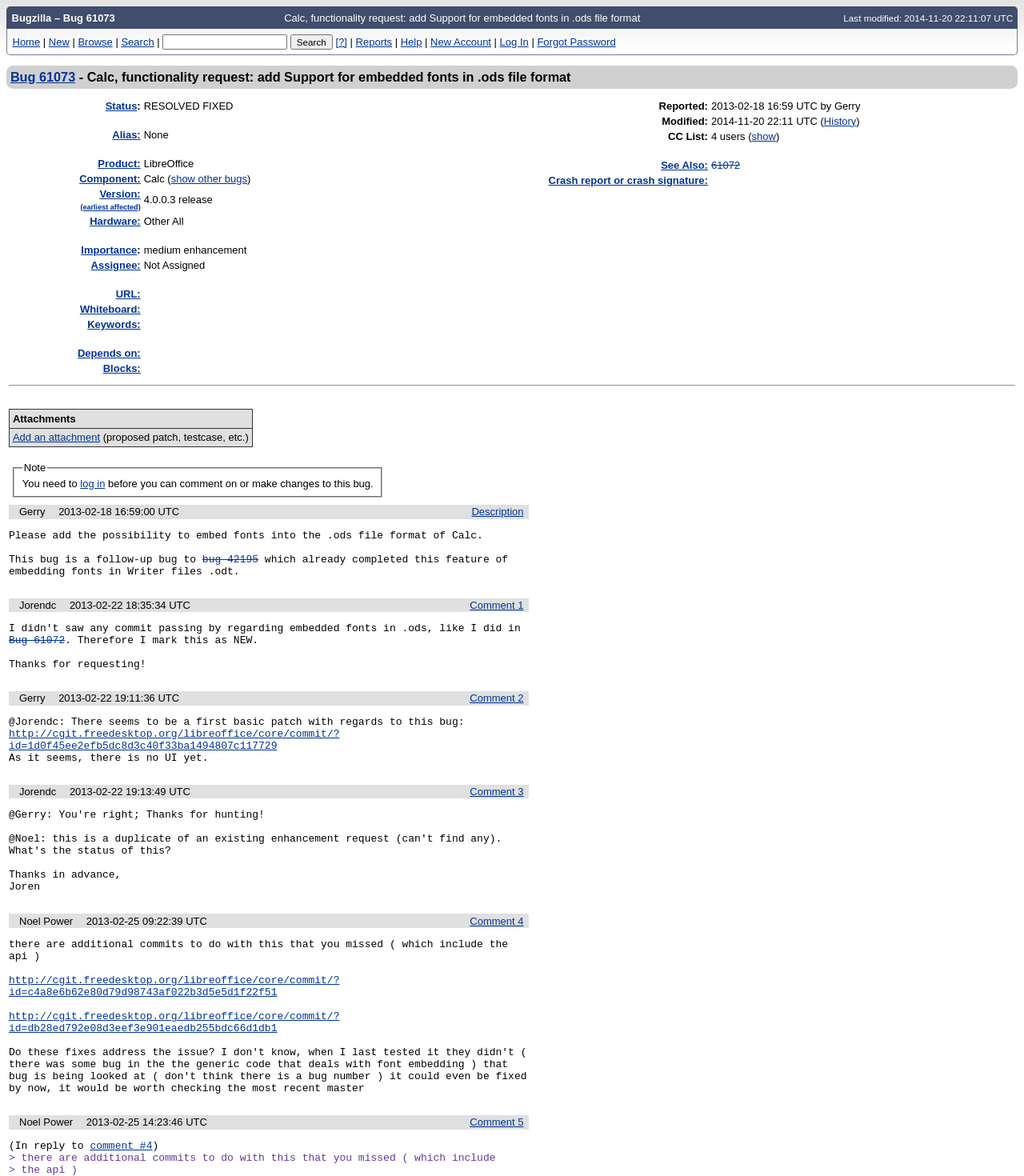What is the component associated with bug 61073?
Analyze the image and deliver a detailed answer to the question.

I found the answer by looking at the table with the bug details, where the 'Component:' rowheader is associated with the gridcell containing the text 'Calc (show other bugs)'.